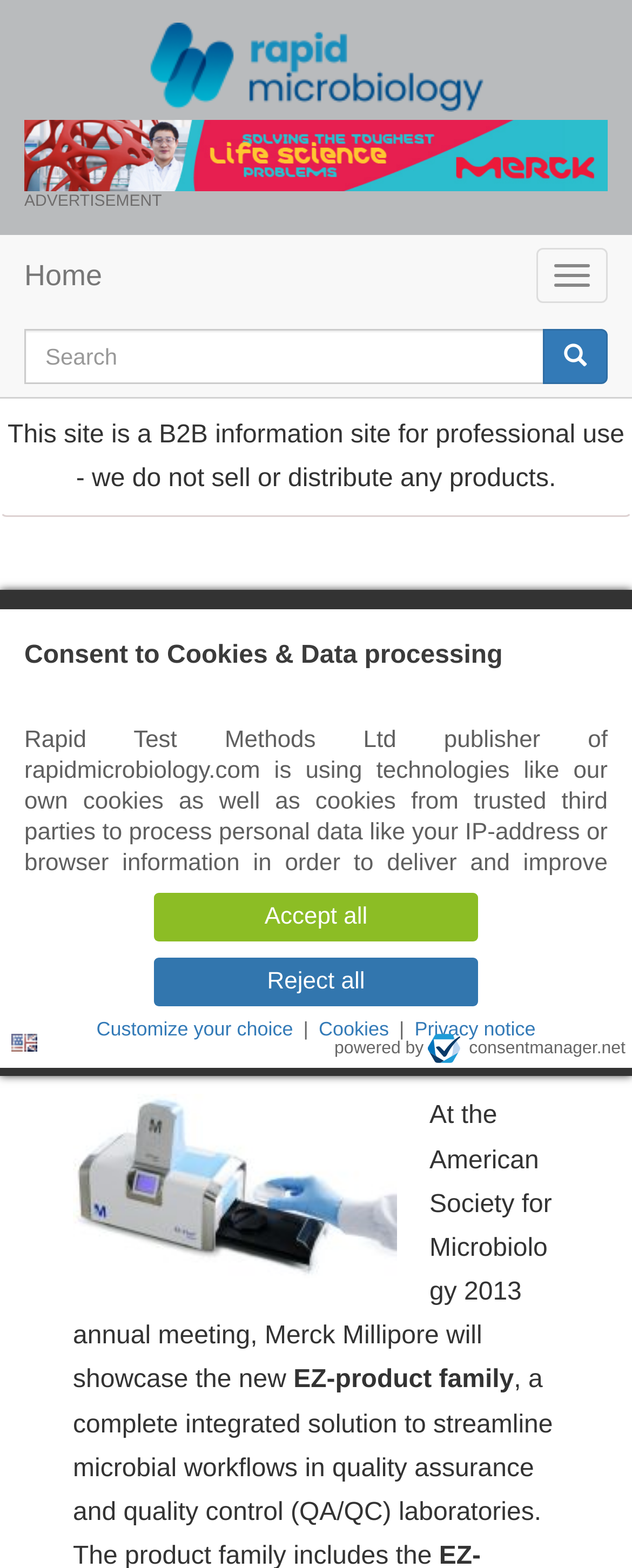Answer this question using a single word or a brief phrase:
What is the topic of the article?

Rapid Bioburden Analysis